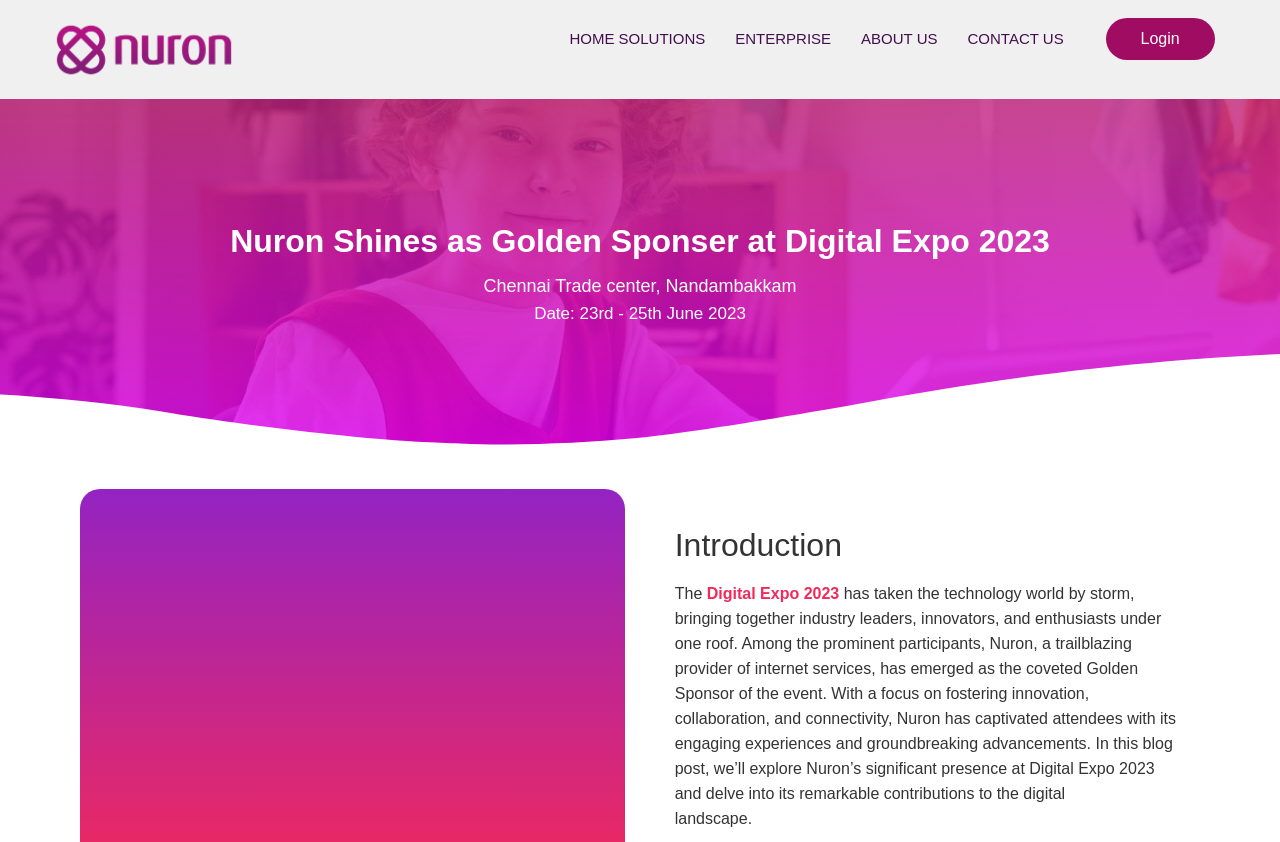For the following element description, predict the bounding box coordinates in the format (top-left x, top-left y, bottom-right x, bottom-right y). All values should be floating point numbers between 0 and 1. Description: Enterprise

[0.563, 0.019, 0.661, 0.074]